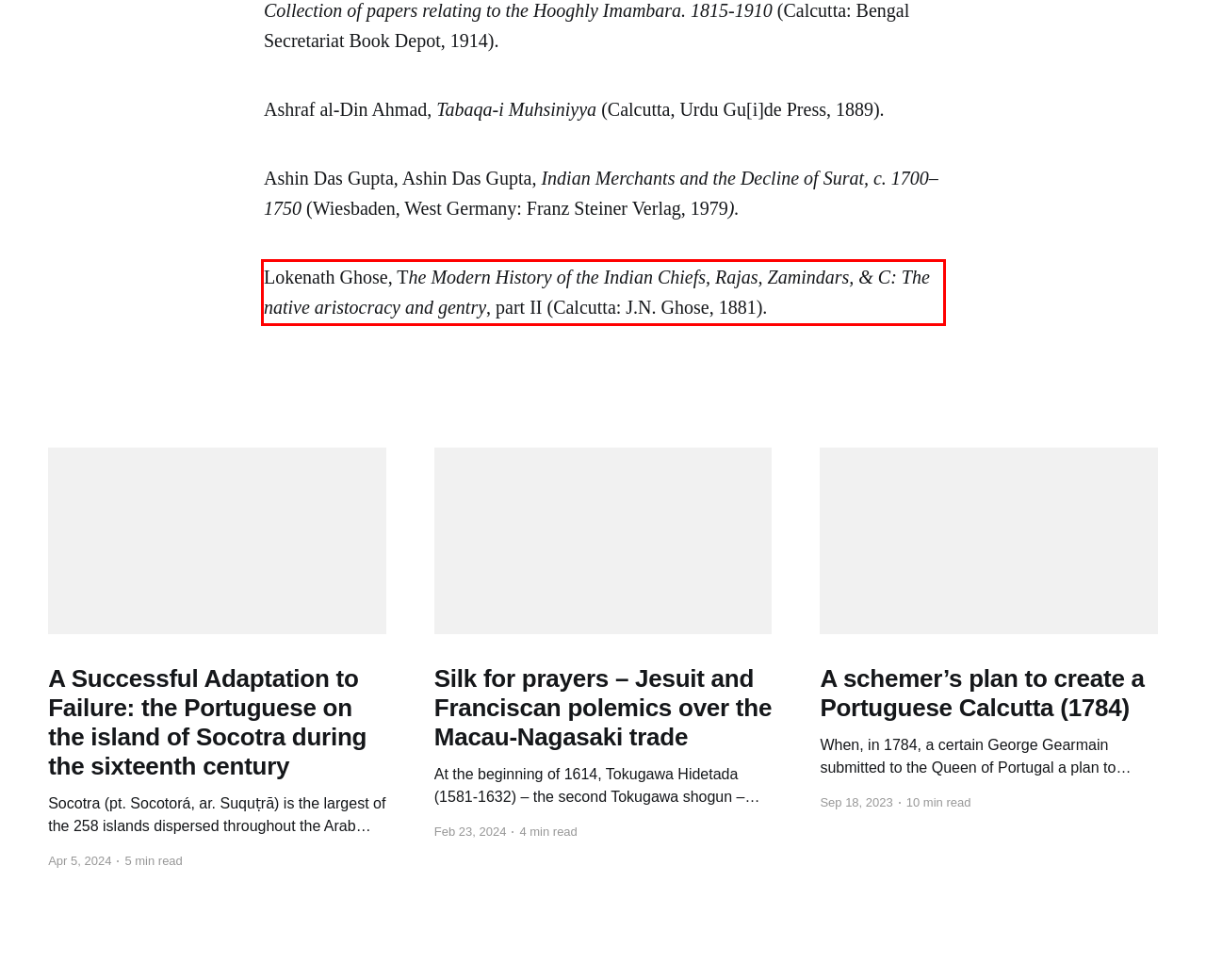Identify and transcribe the text content enclosed by the red bounding box in the given screenshot.

Lokenath Ghose, The Modern History of the Indian Chiefs, Rajas, Zamindars, & C: The native aristocracy and gentry, part II (Calcutta: J.N. Ghose, 1881).